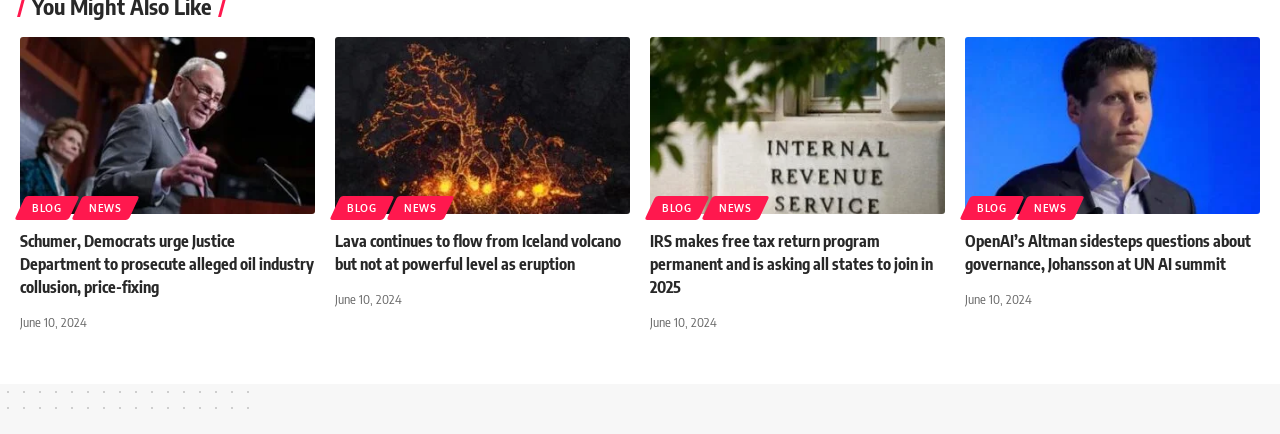Respond to the question with just a single word or phrase: 
What is the topic of the first news article?

Oil industry collusion